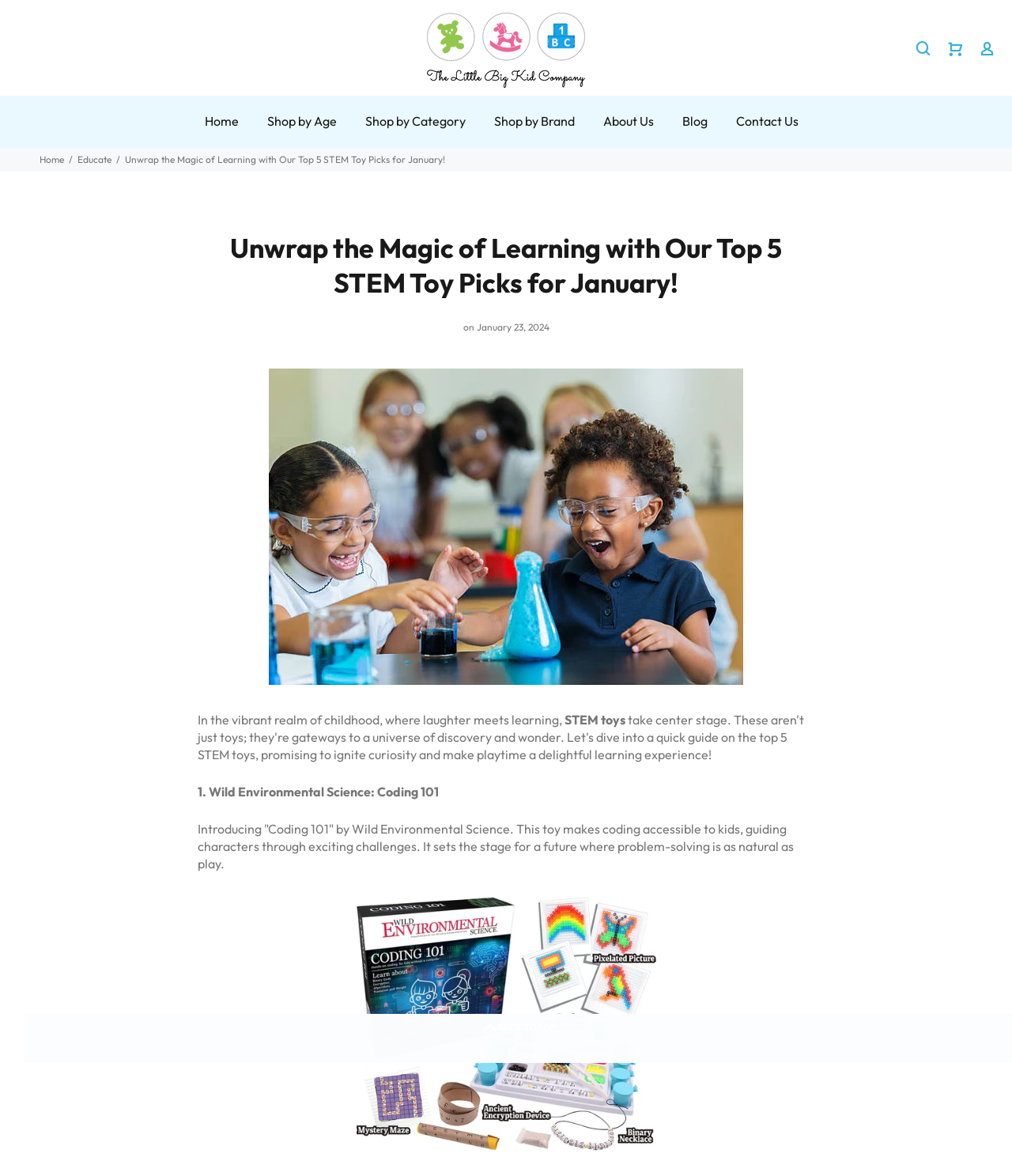Can you identify the bounding box coordinates of the clickable region needed to carry out this instruction: 'View the 'STEM toys' page'? The coordinates should be four float numbers within the range of 0 to 1, stated as [left, top, right, bottom].

[0.558, 0.605, 0.618, 0.618]